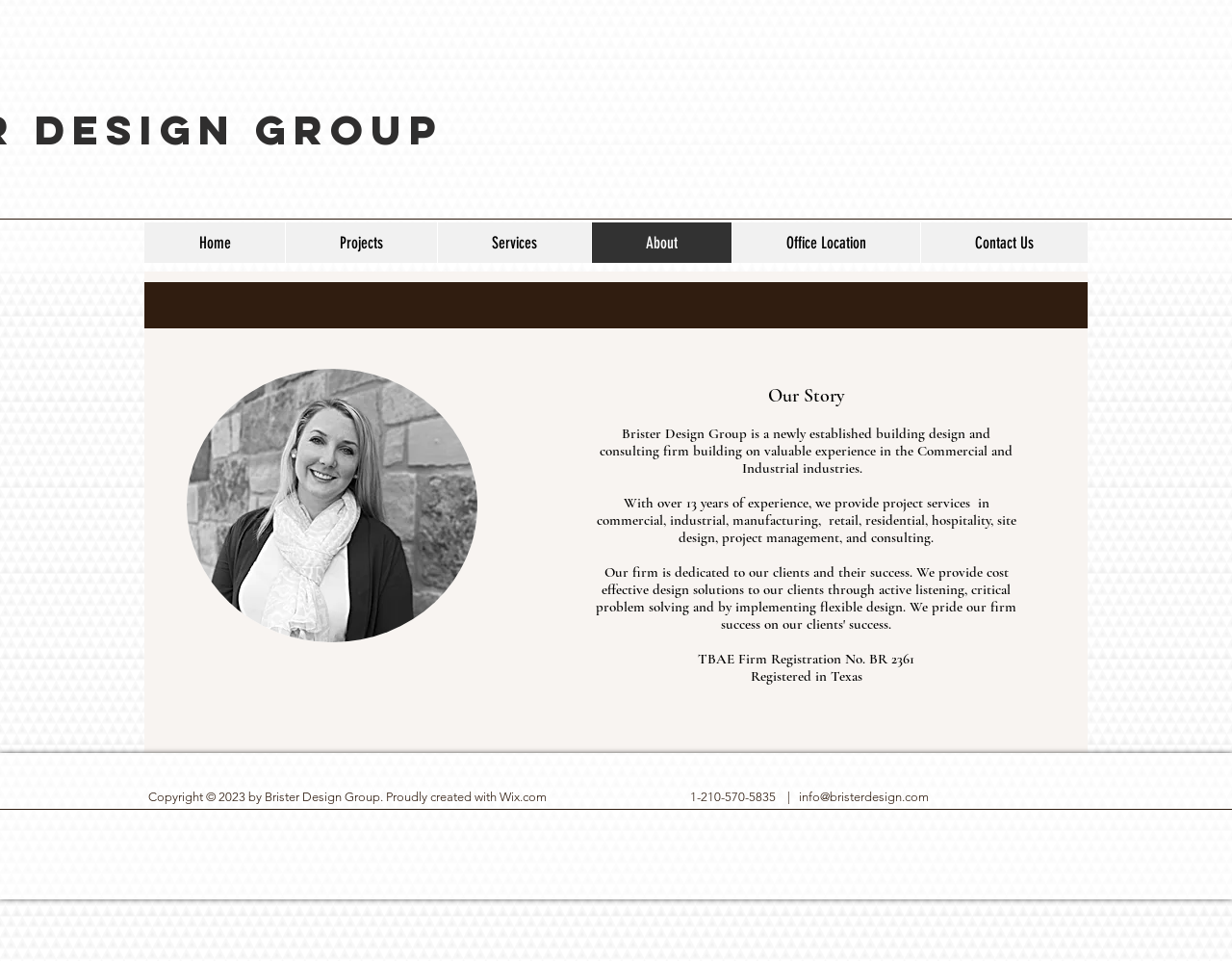Specify the bounding box coordinates of the element's region that should be clicked to achieve the following instruction: "Click on the Home link". The bounding box coordinates consist of four float numbers between 0 and 1, in the format [left, top, right, bottom].

[0.117, 0.231, 0.231, 0.274]